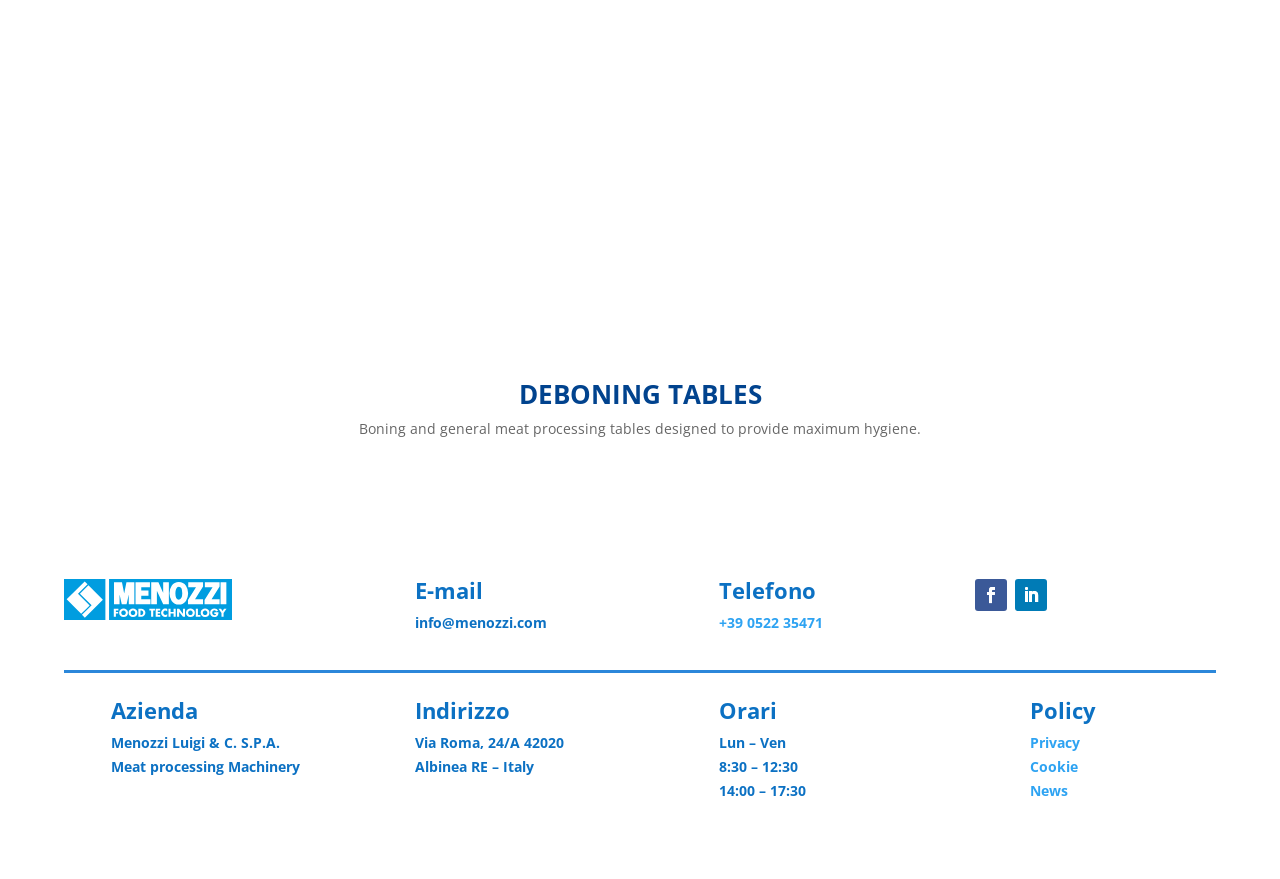Provide a one-word or one-phrase answer to the question:
What is the phone number?

+39 0522 35471